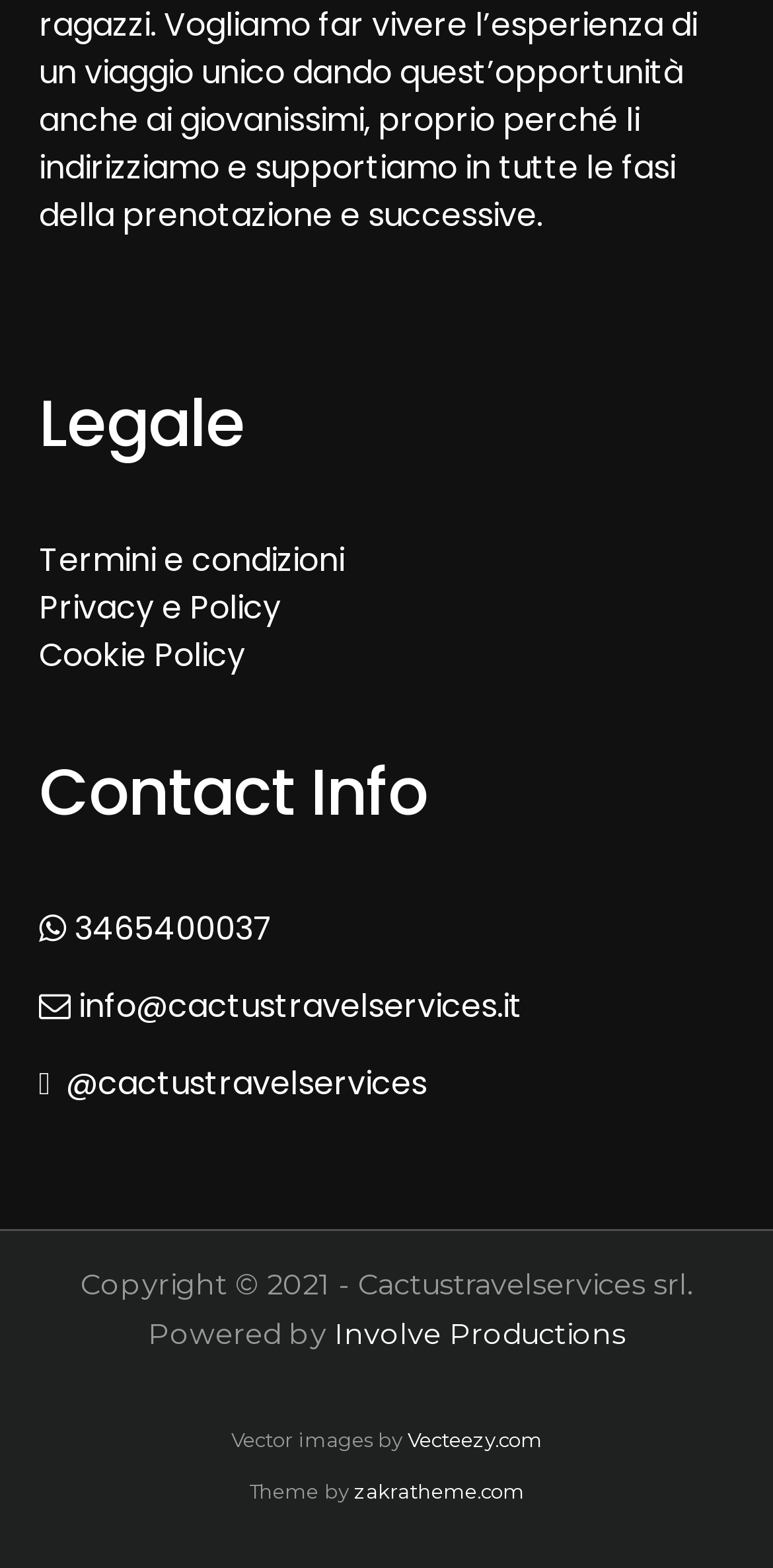Using the elements shown in the image, answer the question comprehensively: What is the company name?

The company name can be found at the bottom of the webpage, in the copyright section, which states 'Copyright © 2021 - Cactustravelservices srl.'